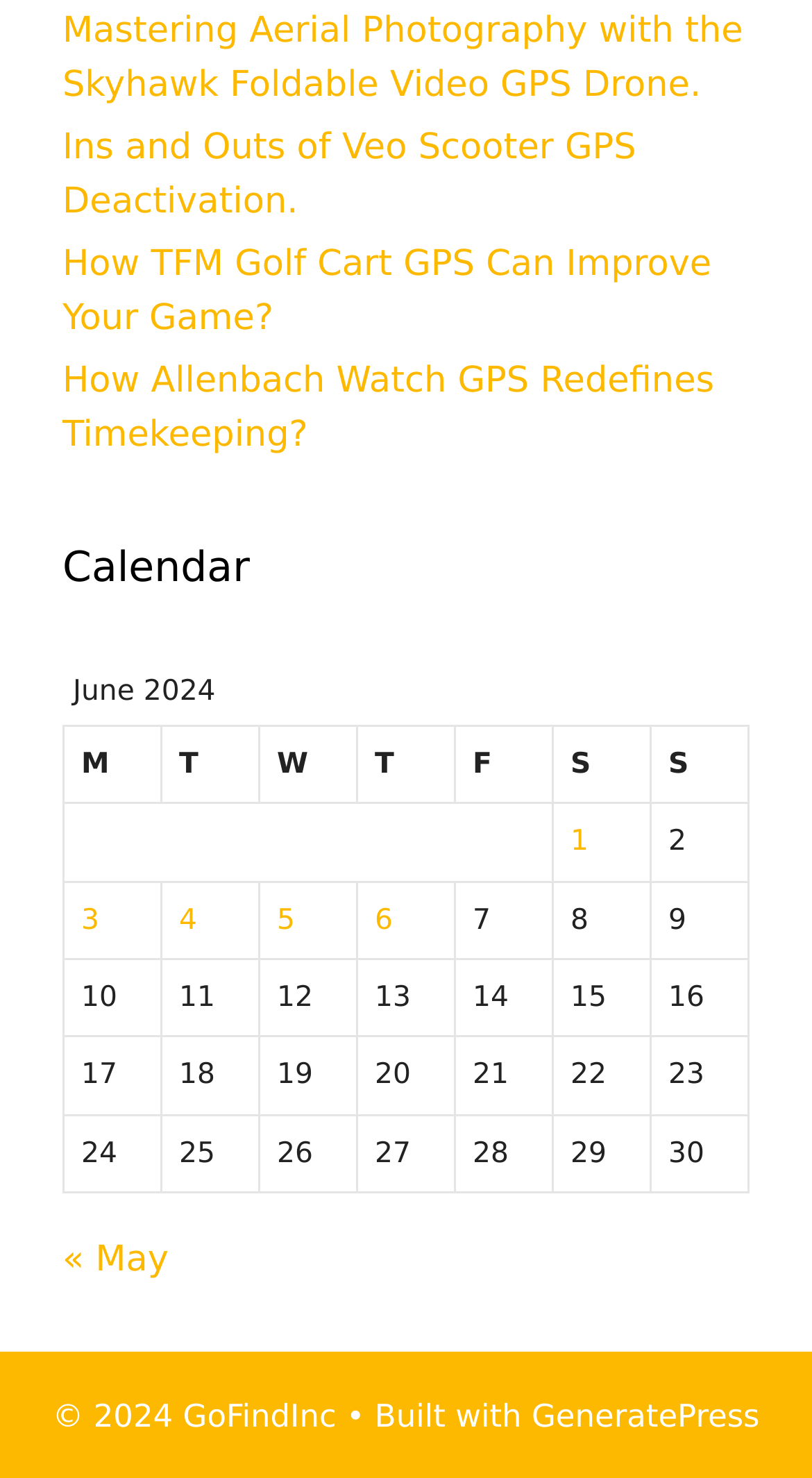By analyzing the image, answer the following question with a detailed response: What is the current month displayed in the calendar?

The calendar section of the webpage has a heading 'Calendar' and a table with the month 'June 2024' displayed. This indicates that the current month being shown is June 2024.